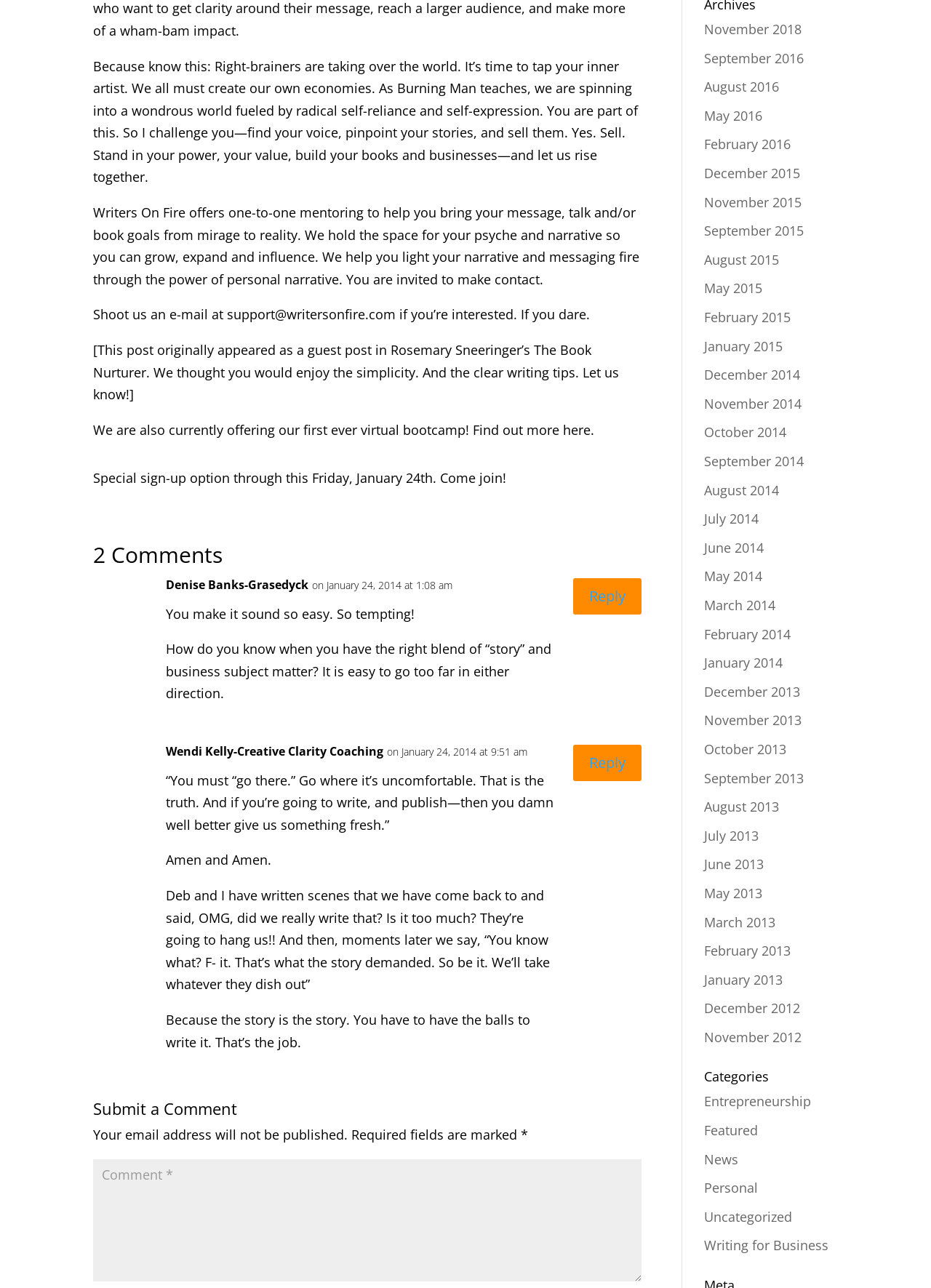What are the categories listed on this webpage?
Provide a detailed answer to the question, using the image to inform your response.

The webpage has a section labeled 'Categories' which lists several categories, including 'Entrepreneurship', 'Featured', 'News', 'Personal', 'Uncategorized', and 'Writing for Business'. These categories likely relate to the topics and themes discussed on the webpage.